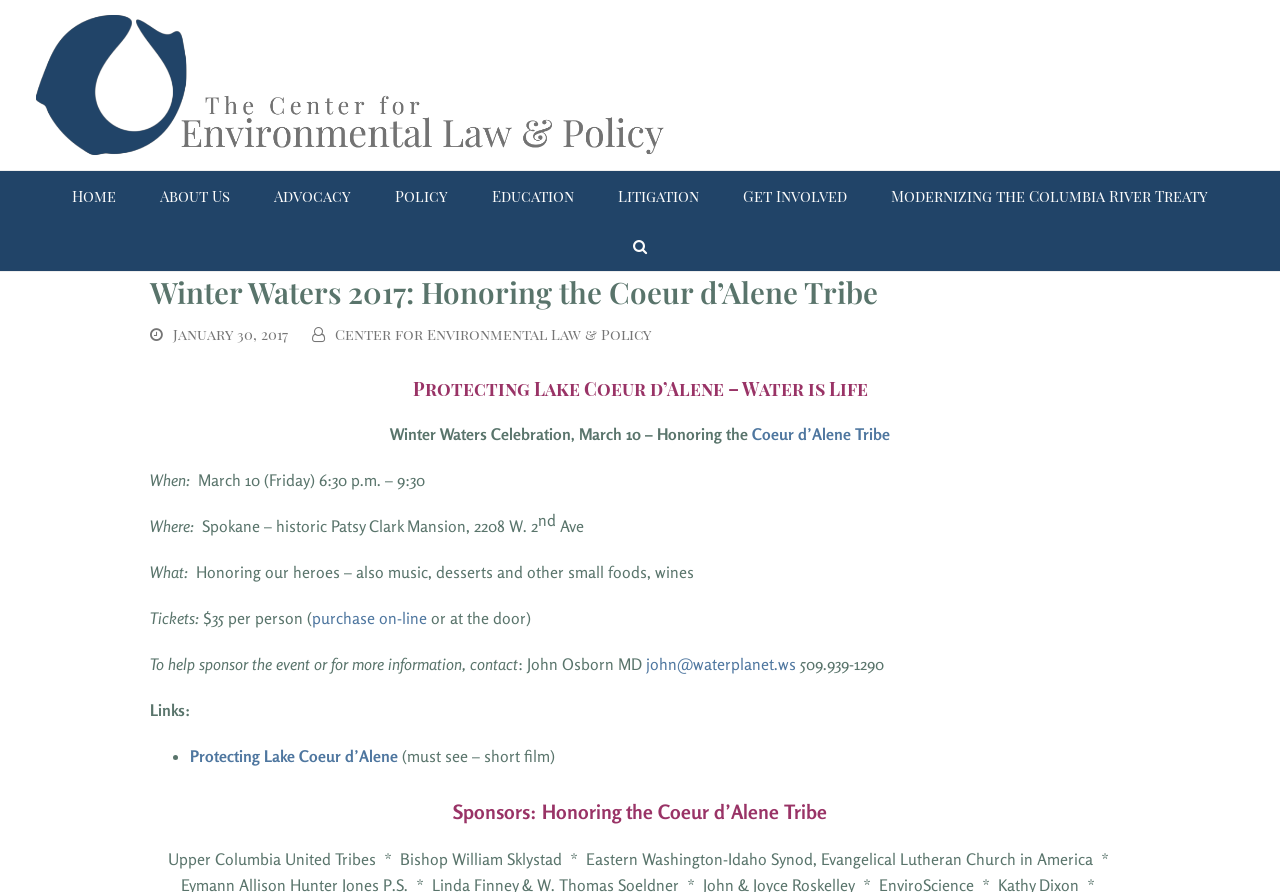Specify the bounding box coordinates of the area to click in order to follow the given instruction: "go to home page."

None